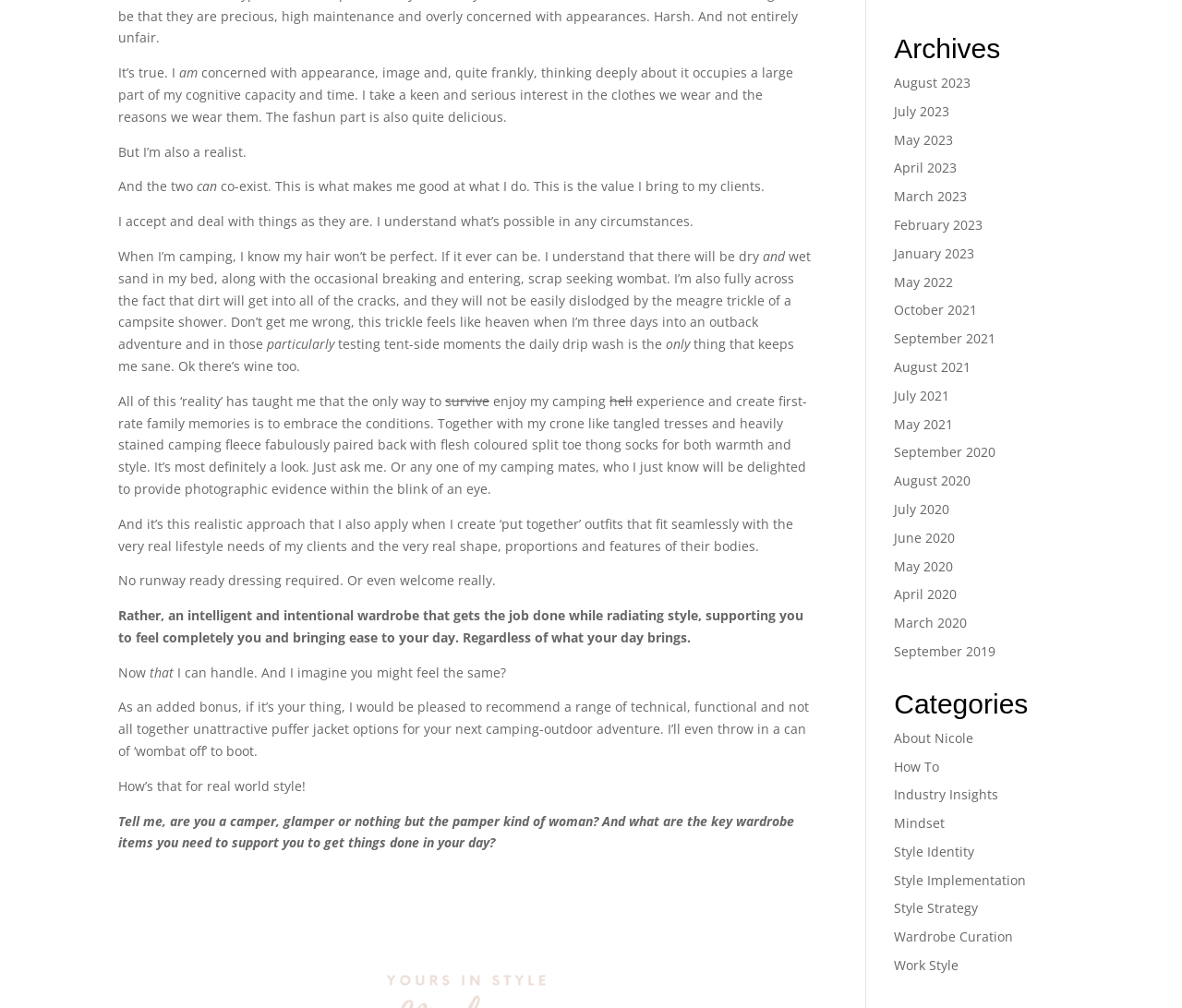Please determine the bounding box coordinates for the UI element described here. Use the format (top-left x, top-left y, bottom-right x, bottom-right y) with values bounded between 0 and 1: August 2020

[0.756, 0.468, 0.821, 0.485]